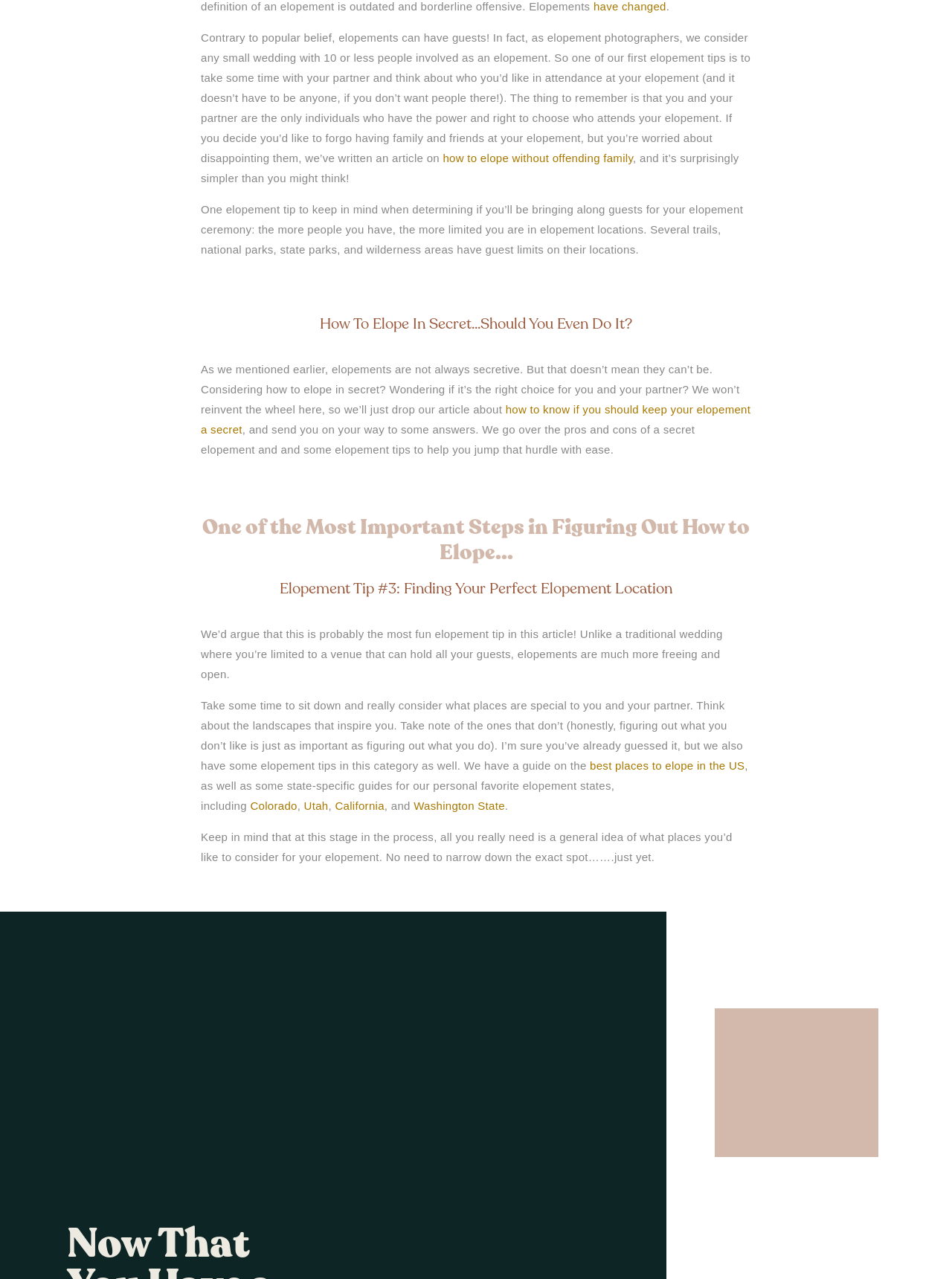What is the definition of an elopement?
Please provide a single word or phrase as the answer based on the screenshot.

Small wedding with 10 or less people